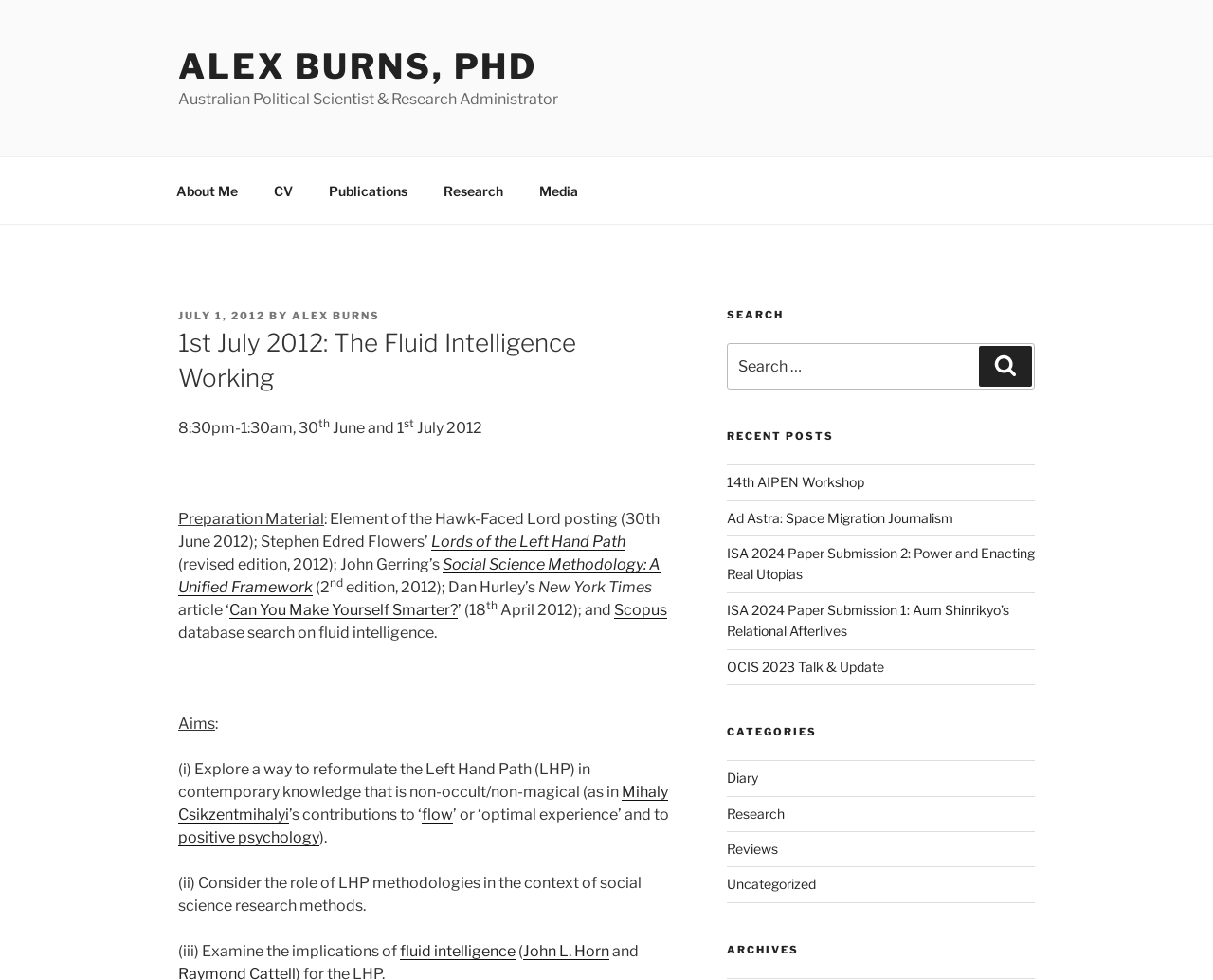Please pinpoint the bounding box coordinates for the region I should click to adhere to this instruction: "Click on 'Junk Removal Omaha'".

None